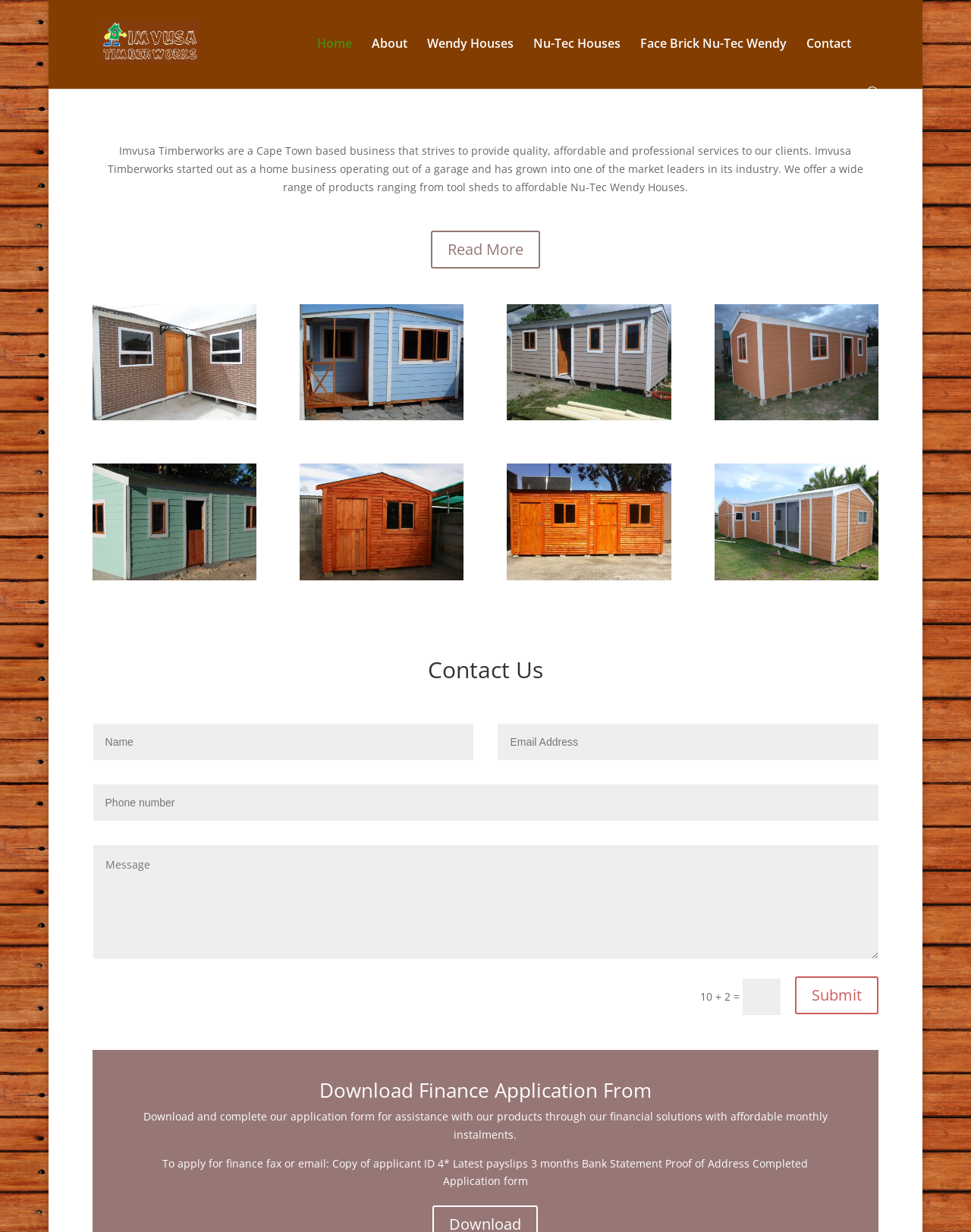How many images are displayed on the webpage?
Answer the question using a single word or phrase, according to the image.

9